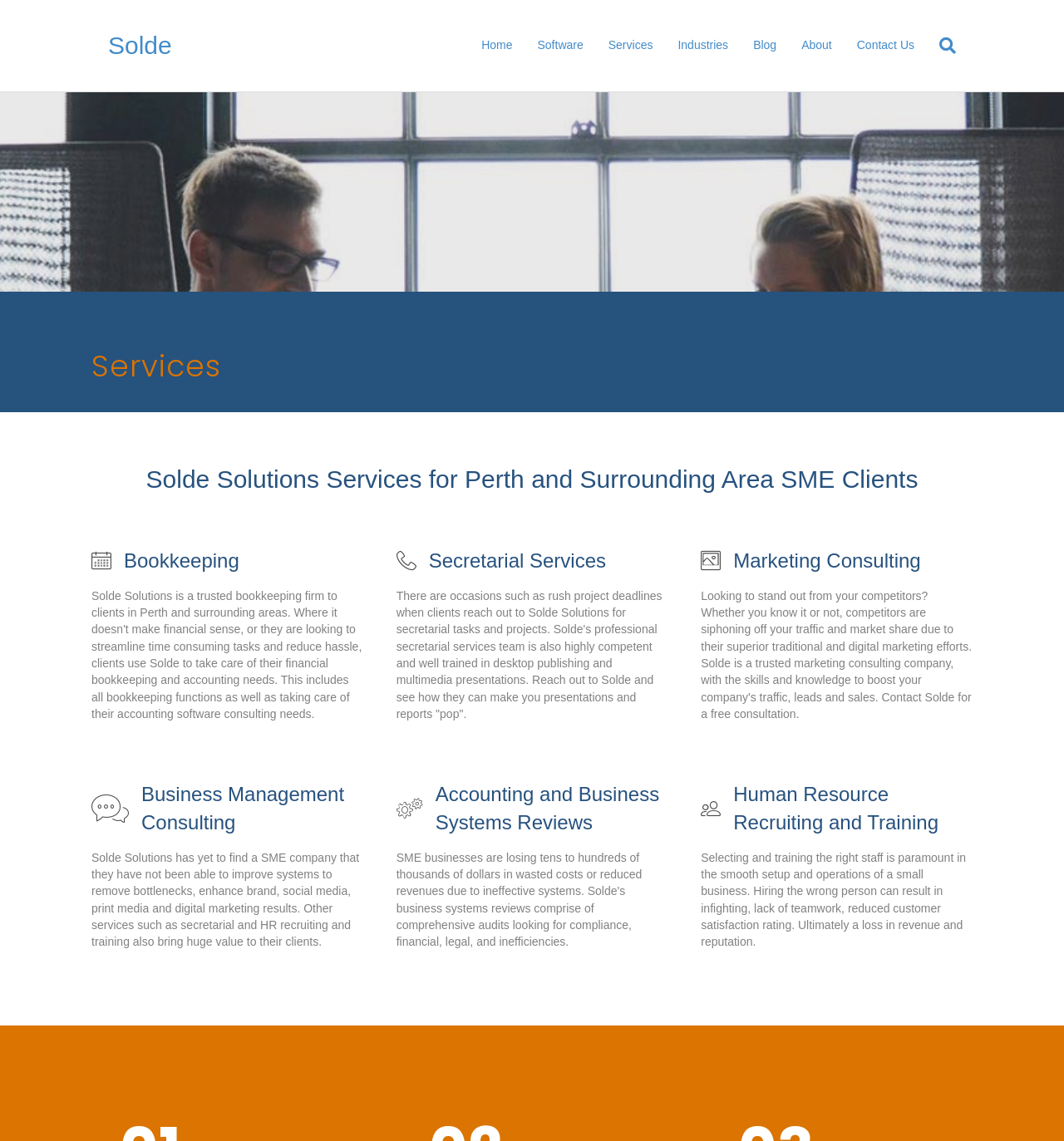What is the purpose of Solde's secretarial services?
Answer the question with a detailed explanation, including all necessary information.

According to the webpage, Solde's professional secretarial services team is highly competent and well-trained in desktop publishing and multimedia presentations. They can help clients with projects and presentations, making them 'pop'.